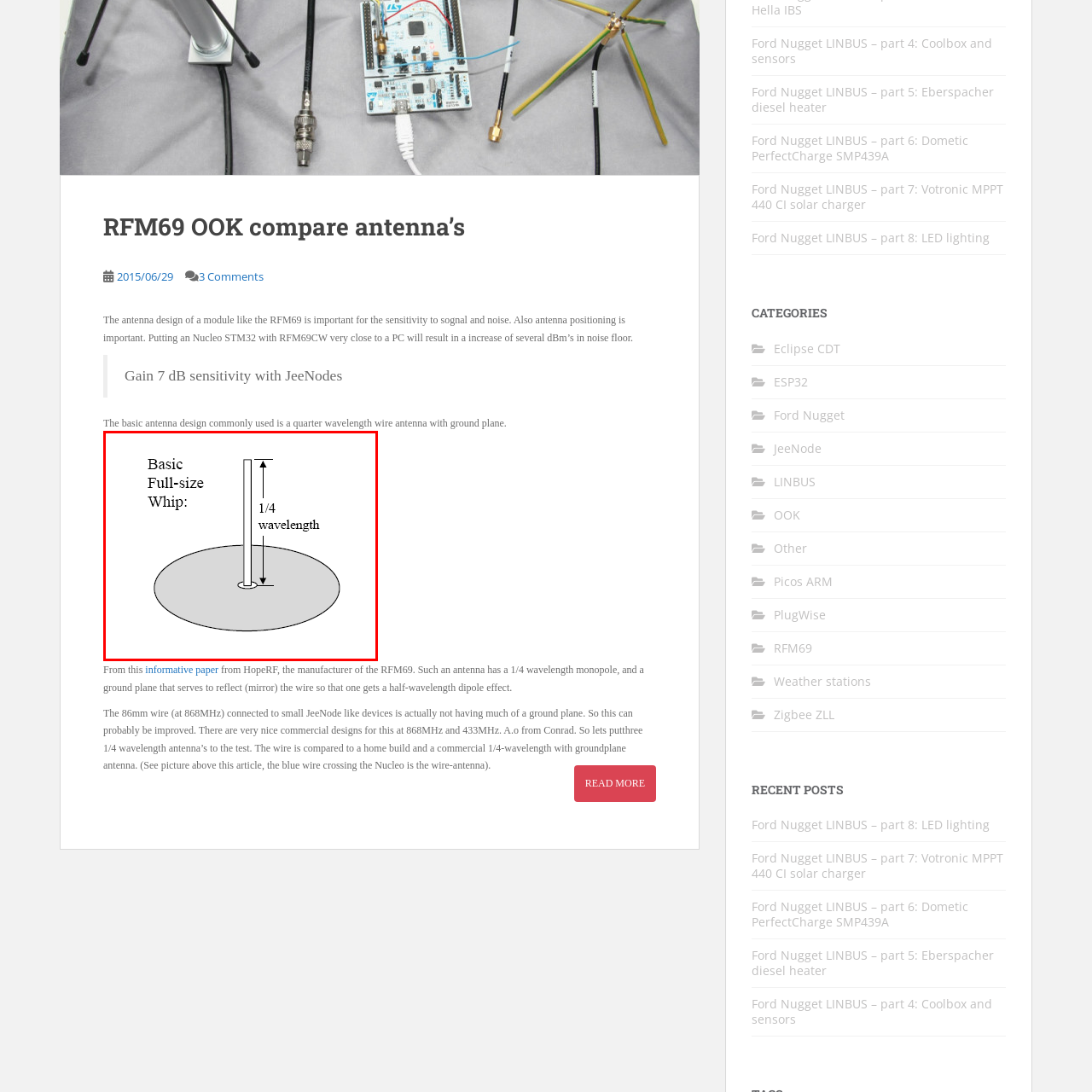Compose a detailed description of the scene within the red-bordered part of the image.

The image illustrates a basic design for a full-sized whip antenna, highlighting the essential concept of a quarter-wavelength antenna. The diagram features a vertical whip element, labeled to denote its height as "1/4 wavelength," which is crucial for optimal signal reception. Below the antenna, there is a circular ground plane indicated in the illustration, which plays a vital role in reflecting the antenna's signal, enhancing its performance. This representation emphasizes the fundamental principles of antenna design used in RF applications, relevant to discussions about improving signal sensitivity, particularly for modules like the RFM69.